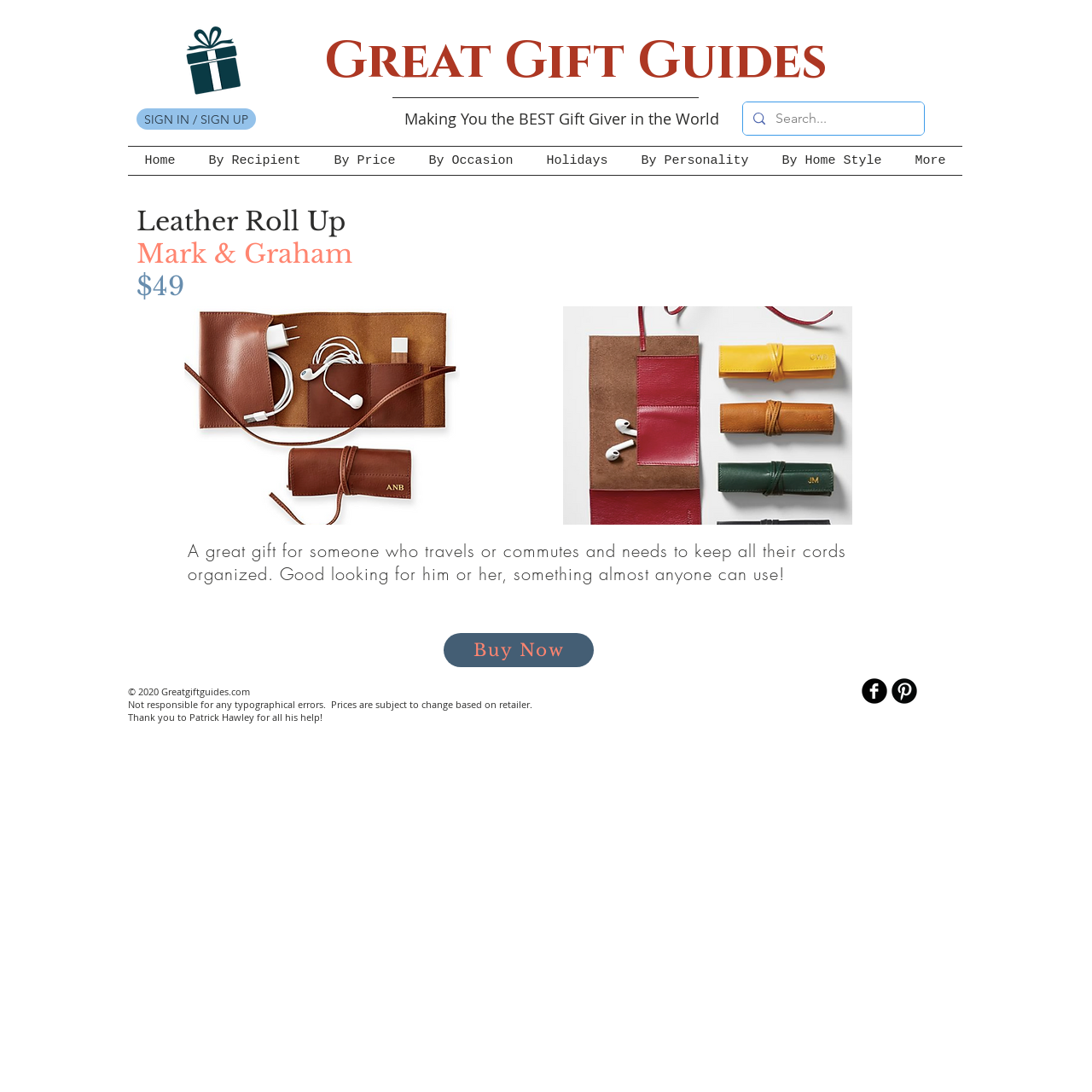Answer this question using a single word or a brief phrase:
What is the price of the product?

$49